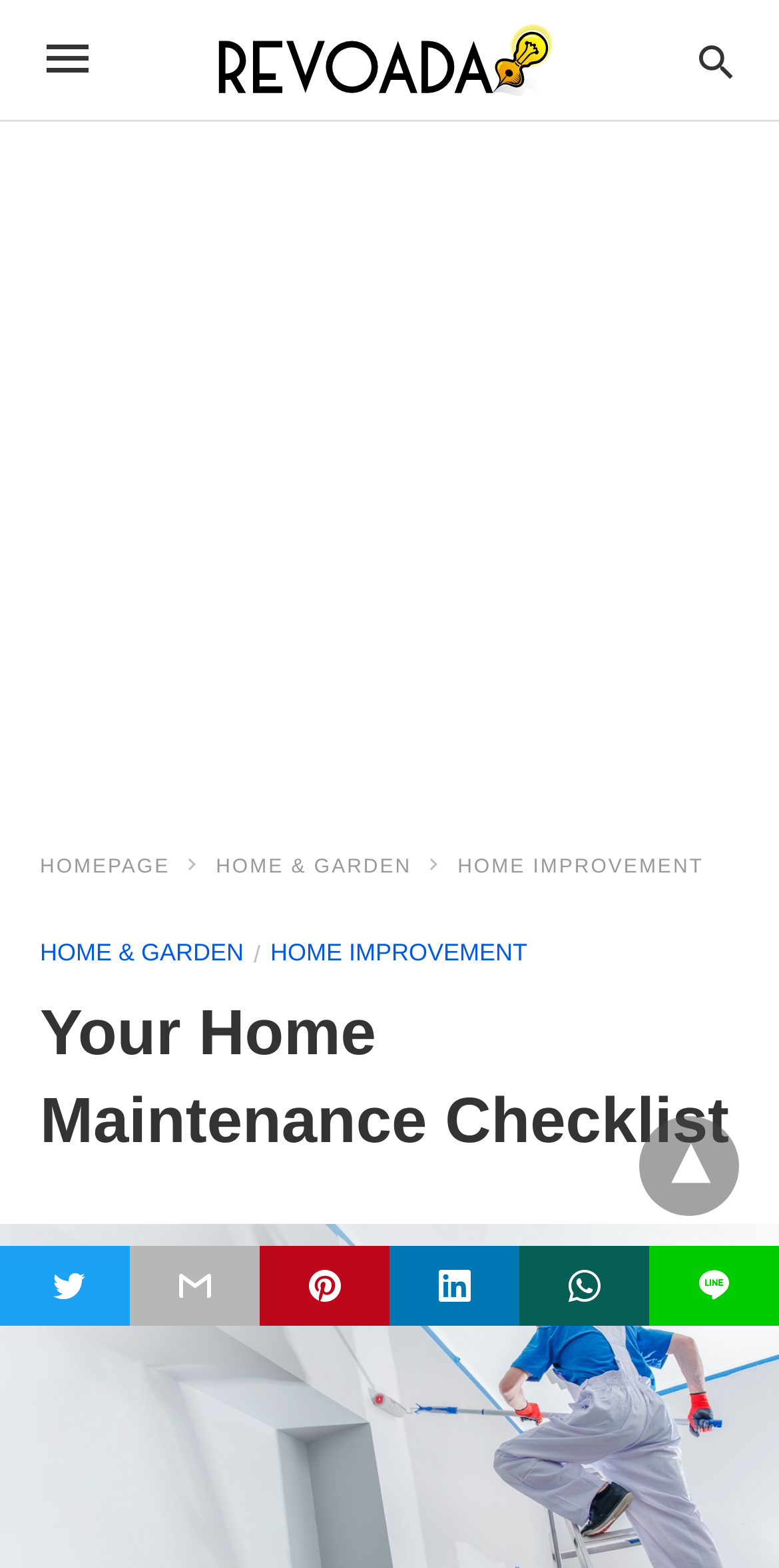Provide an in-depth caption for the webpage.

The webpage appears to be a home maintenance checklist provided by Revoada. At the top left, there is a Revoada logo, which is also a link, accompanied by a search bar with a placeholder text "Type your query" at the top right. 

Below the search bar, there is a large advertisement section that spans the entire width of the page. 

The main content of the page is divided into sections, with a heading "Your Home Maintenance Checklist" at the top. Below the heading, there are three links: "HOMEPAGE", "HOME & GARDEN", and "HOME IMPROVEMENT", which are likely navigation links. 

Further down, there are two more links: "HOME & GARDEN" and "HOME IMPROVEMENT", which may be subcategories or related topics. 

At the bottom of the page, there are seven links with icons, which may represent social media or sharing options. The last link has an image of a line, which could be a separator or a decorative element. 

Finally, there is a dropdown menu or toggle button at the bottom right, represented by a downward arrow symbol.